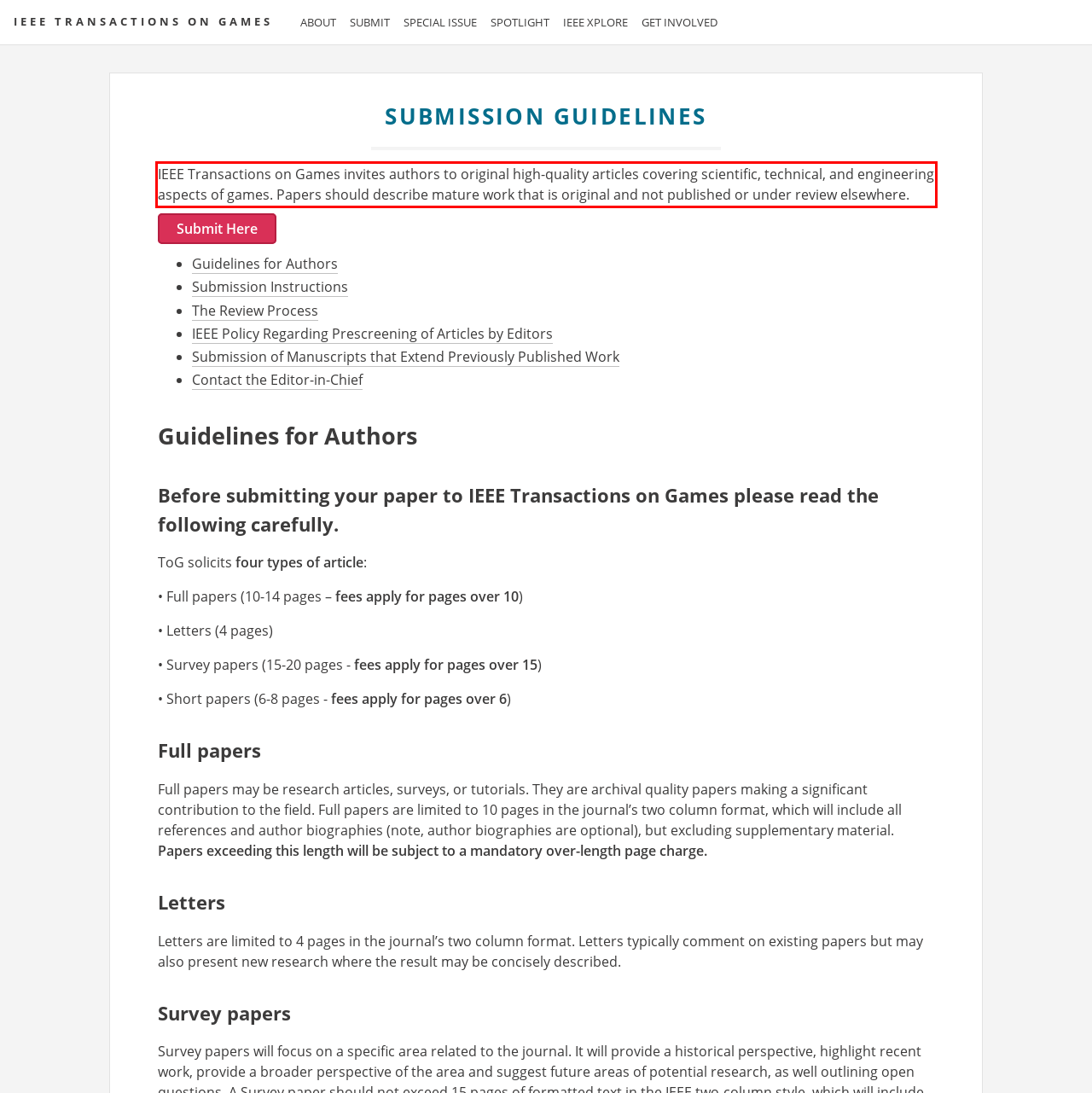Please identify the text within the red rectangular bounding box in the provided webpage screenshot.

IEEE Transactions on Games invites authors to original high-quality articles covering scientific, technical, and engineering aspects of games. Papers should describe mature work that is original and not published or under review elsewhere.